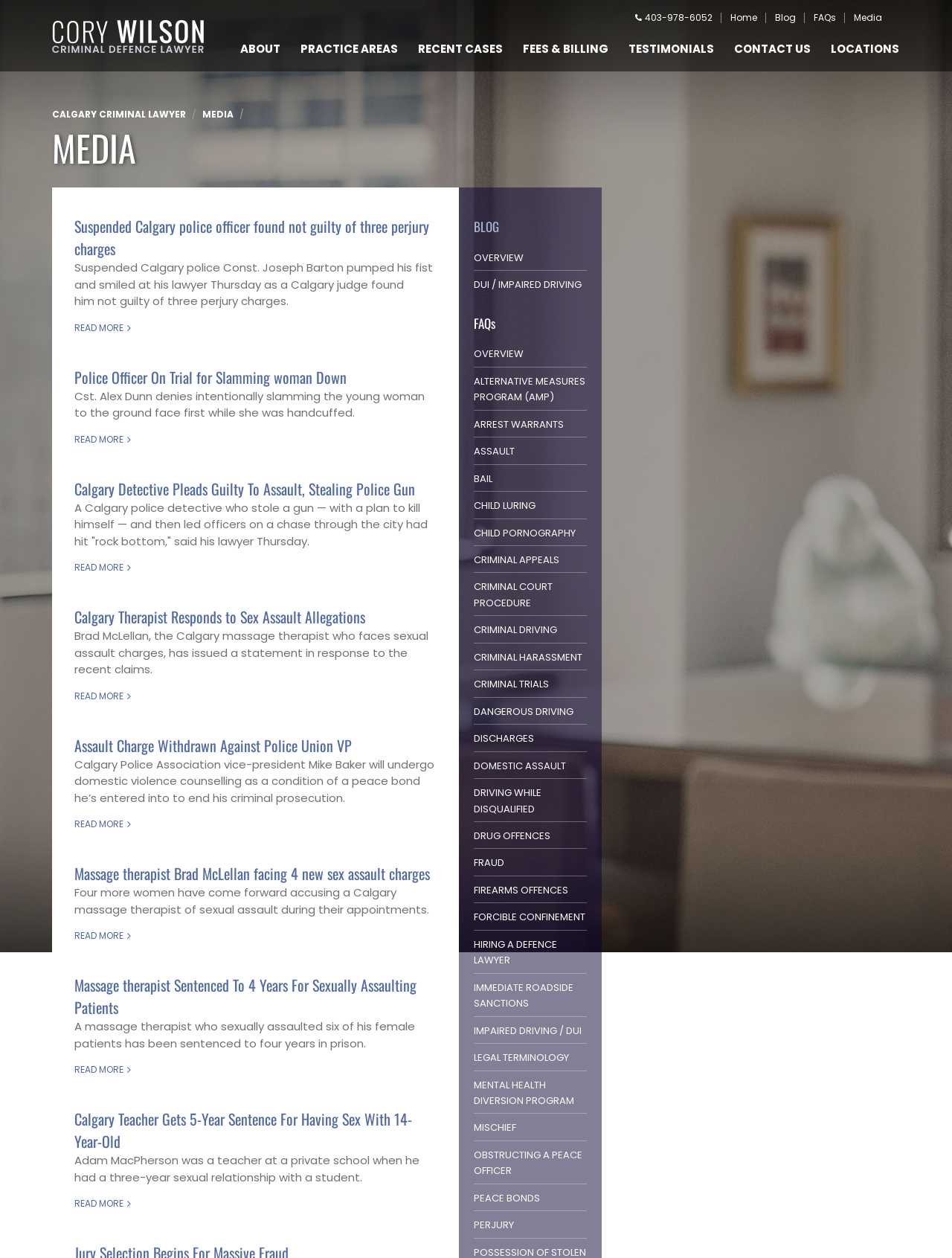What is the name of the Calgary criminal lawyer?
Using the image as a reference, answer with just one word or a short phrase.

Cory Wilson